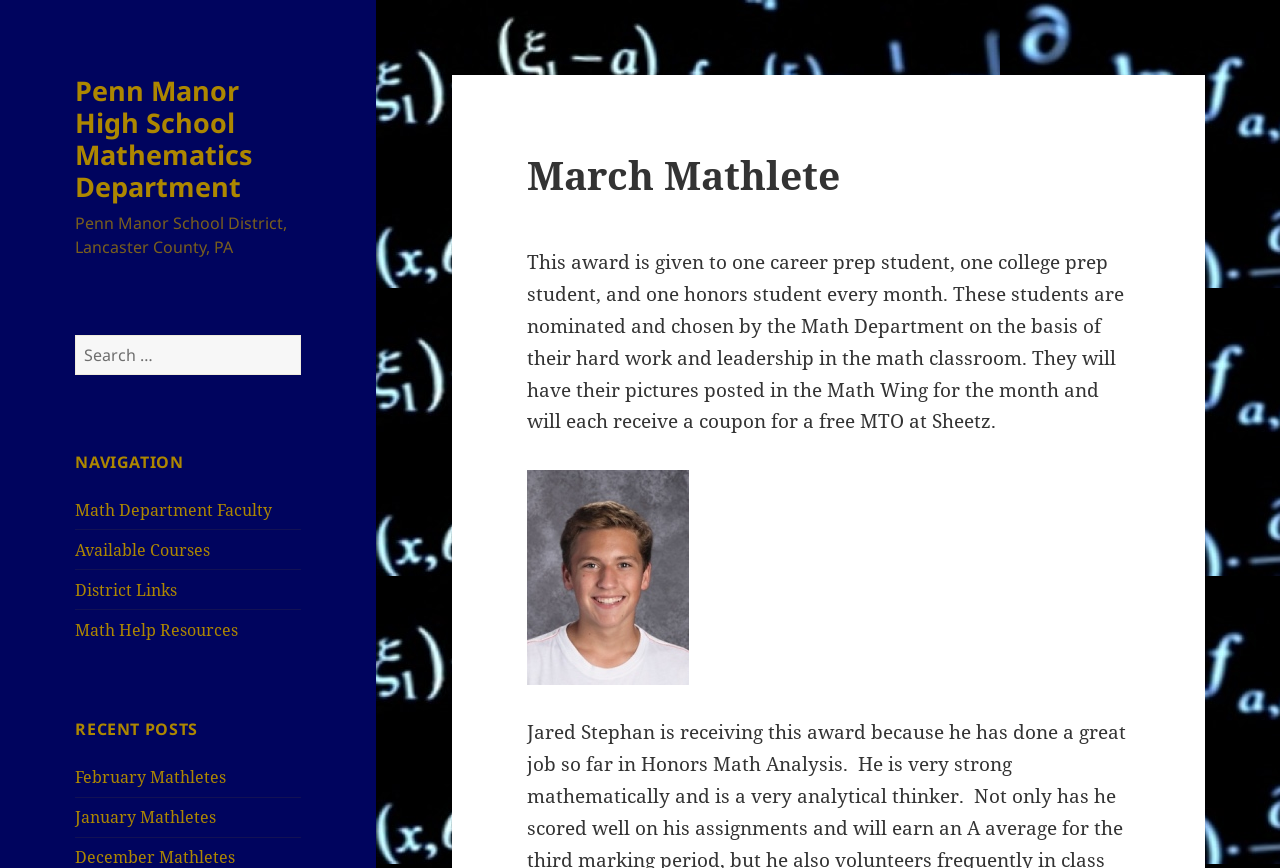Locate the bounding box for the described UI element: "Math Department Faculty". Ensure the coordinates are four float numbers between 0 and 1, formatted as [left, top, right, bottom].

[0.059, 0.575, 0.213, 0.6]